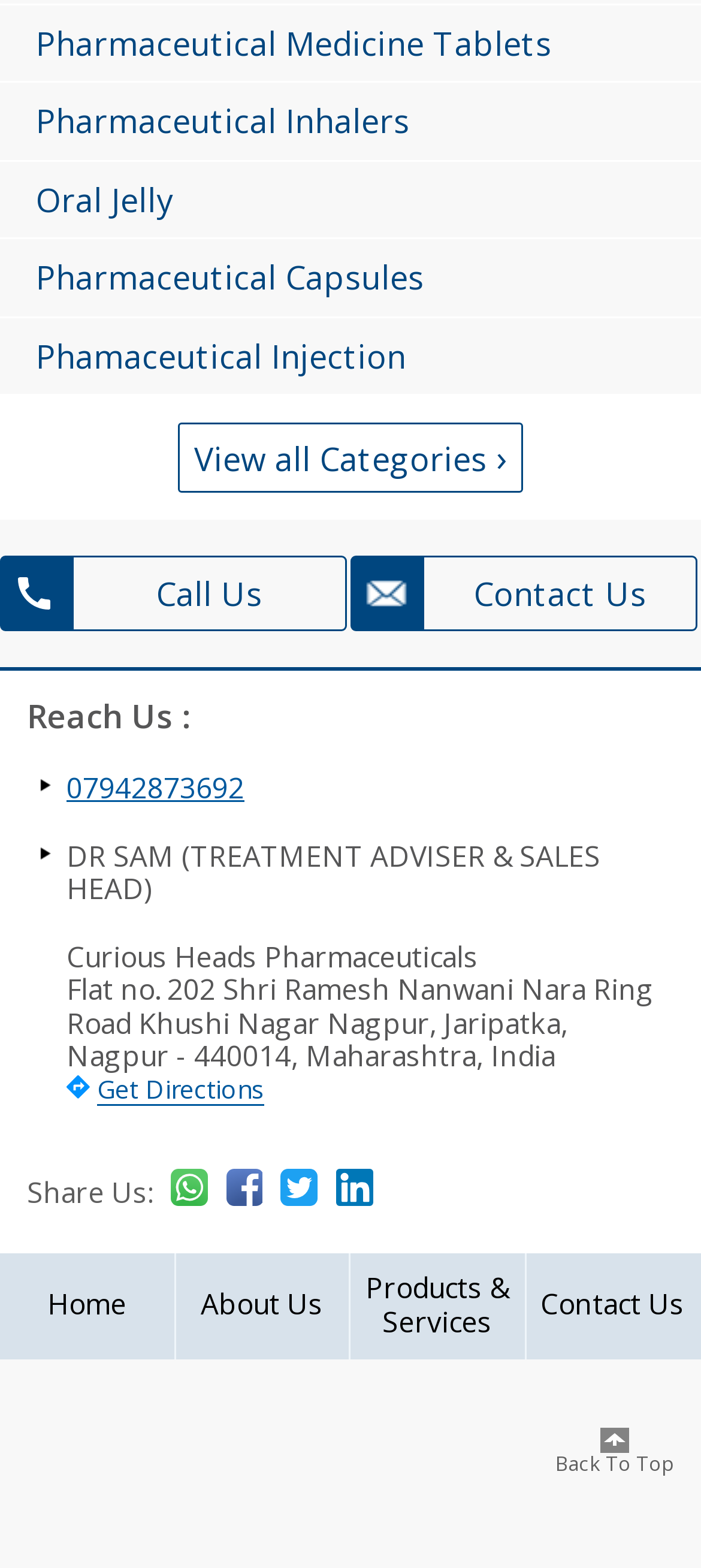What social media platforms can I share the company on?
Refer to the image and give a detailed answer to the query.

The webpage provides links to share the company on three social media platforms: Facebook, Twitter, and LinkedIn, as indicated by the image and link elements with the corresponding text.